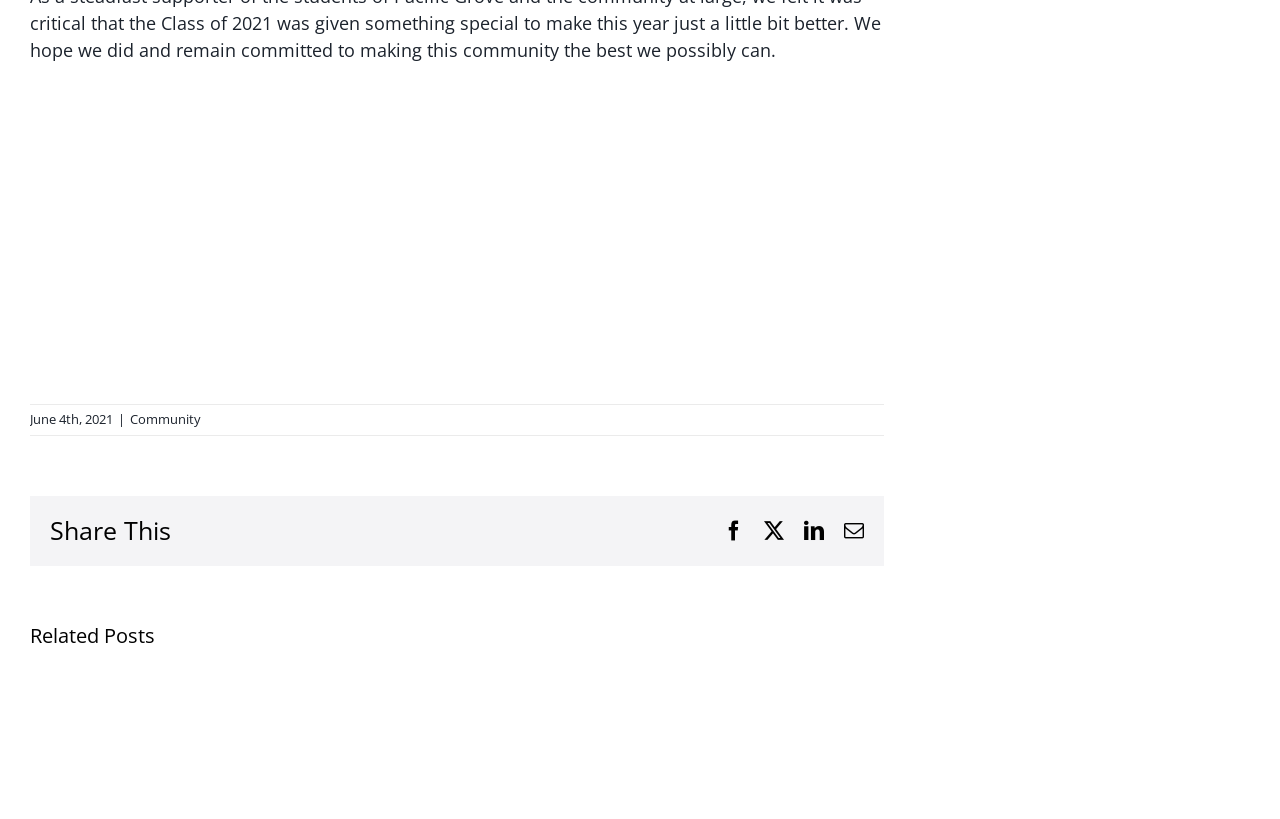By analyzing the image, answer the following question with a detailed response: How many links are there under the 'Share This' heading?

I counted the number of links under the 'Share This' heading, and there are 4 links, including Facebook, LinkedIn, Email, and X.